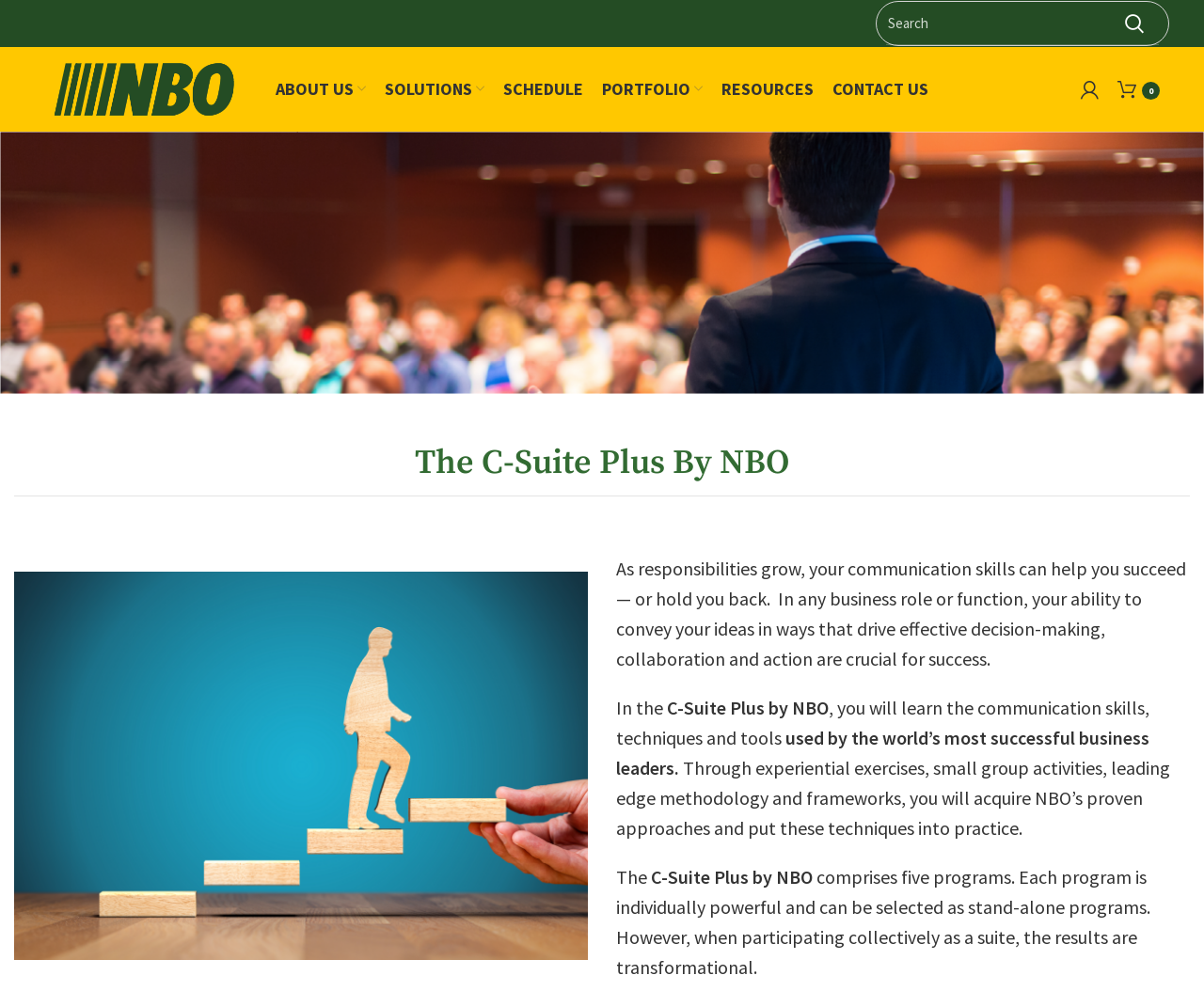Please pinpoint the bounding box coordinates for the region I should click to adhere to this instruction: "View portfolio".

[0.492, 0.071, 0.591, 0.109]